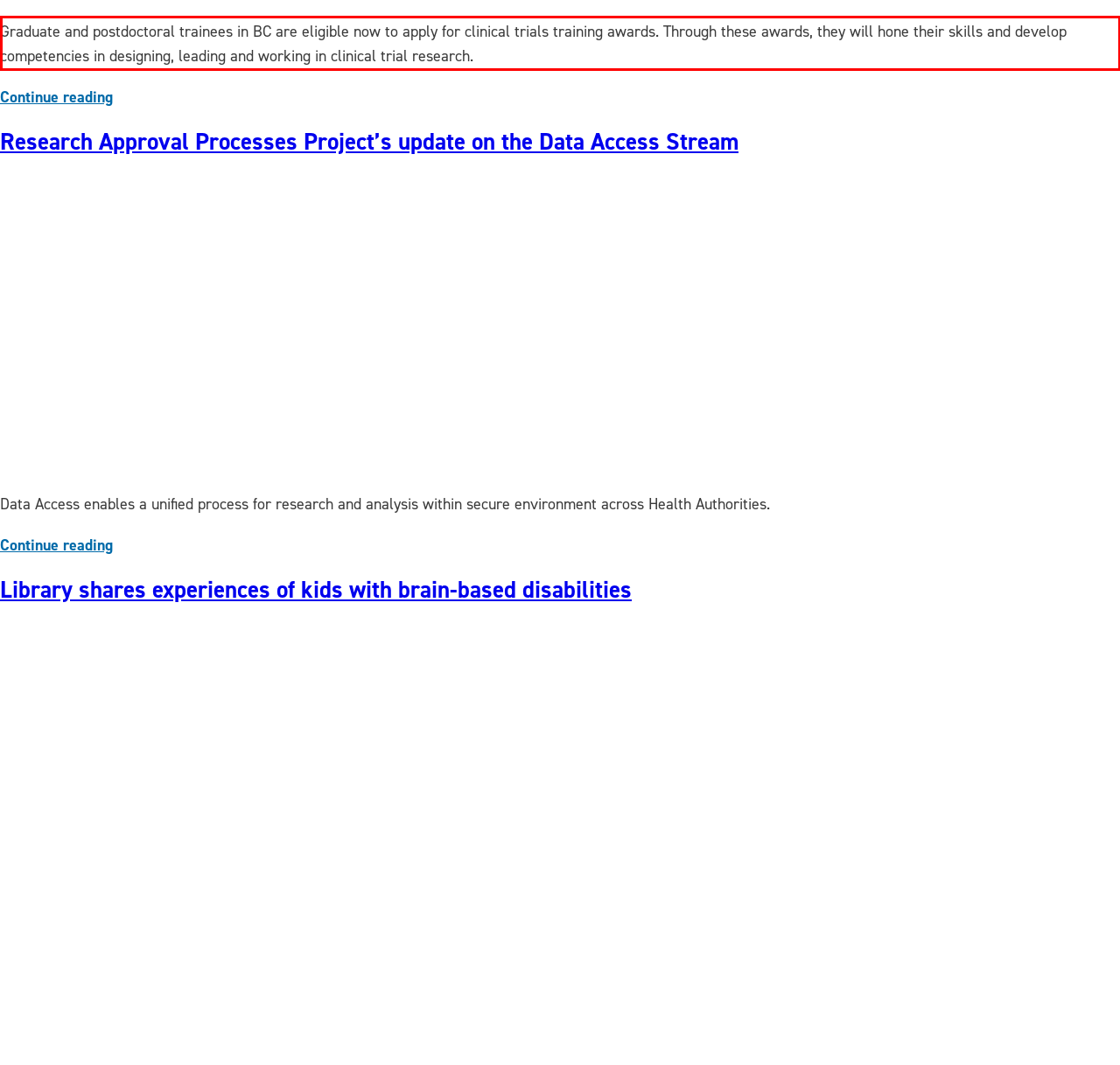Please identify and extract the text from the UI element that is surrounded by a red bounding box in the provided webpage screenshot.

Graduate and postdoctoral trainees in BC are eligible now to apply for clinical trials training awards. Through these awards, they will hone their skills and develop competencies in designing, leading and working in clinical trial research.